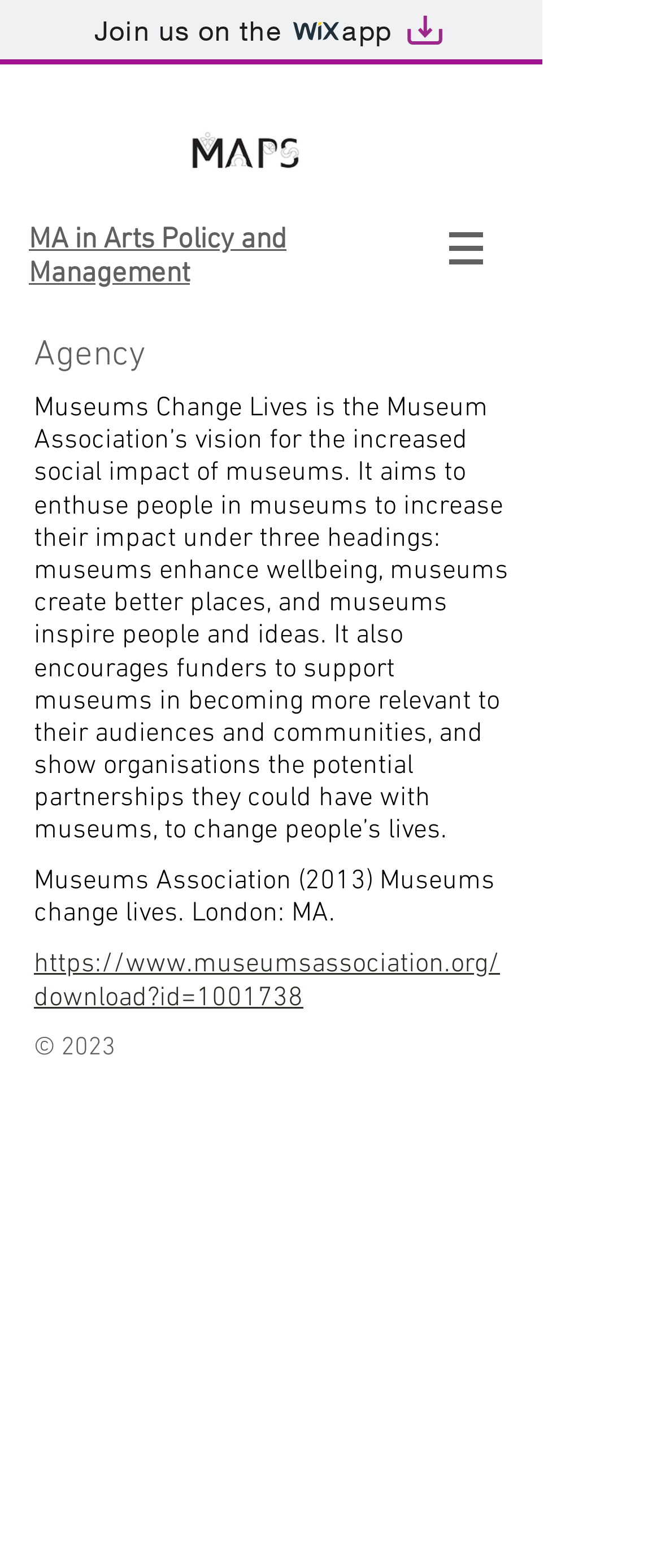Give a detailed account of the webpage's layout and content.

The webpage appears to be related to the Museums Association, with a focus on their vision for the increased social impact of museums. At the top left corner, there is a link to "Join us on the Wix app" accompanied by two small images, "Wix" and "Artboard 1". 

Below this, there is a navigation menu labeled "Site" with a button that has a popup menu, indicated by a small image. To the left of this navigation menu, there is a link to "MA in Arts Policy and Management". 

Above the main content area, there is an image, "Screenshot 2019-03-13 at 12.33.01.png", which is positioned near the center of the page. 

The main content area is divided into sections, with a heading "Agency" at the top. Below this, there is a block of text that describes the Museums Change Lives vision, which aims to increase the social impact of museums under three headings: enhancing wellbeing, creating better places, and inspiring people and ideas. 

Further down, there is a citation for the report "Museums change lives" by the Museums Association (2013), followed by a heading that links to a downloadable report. At the very bottom of the page, there is a copyright notice "© 2023".